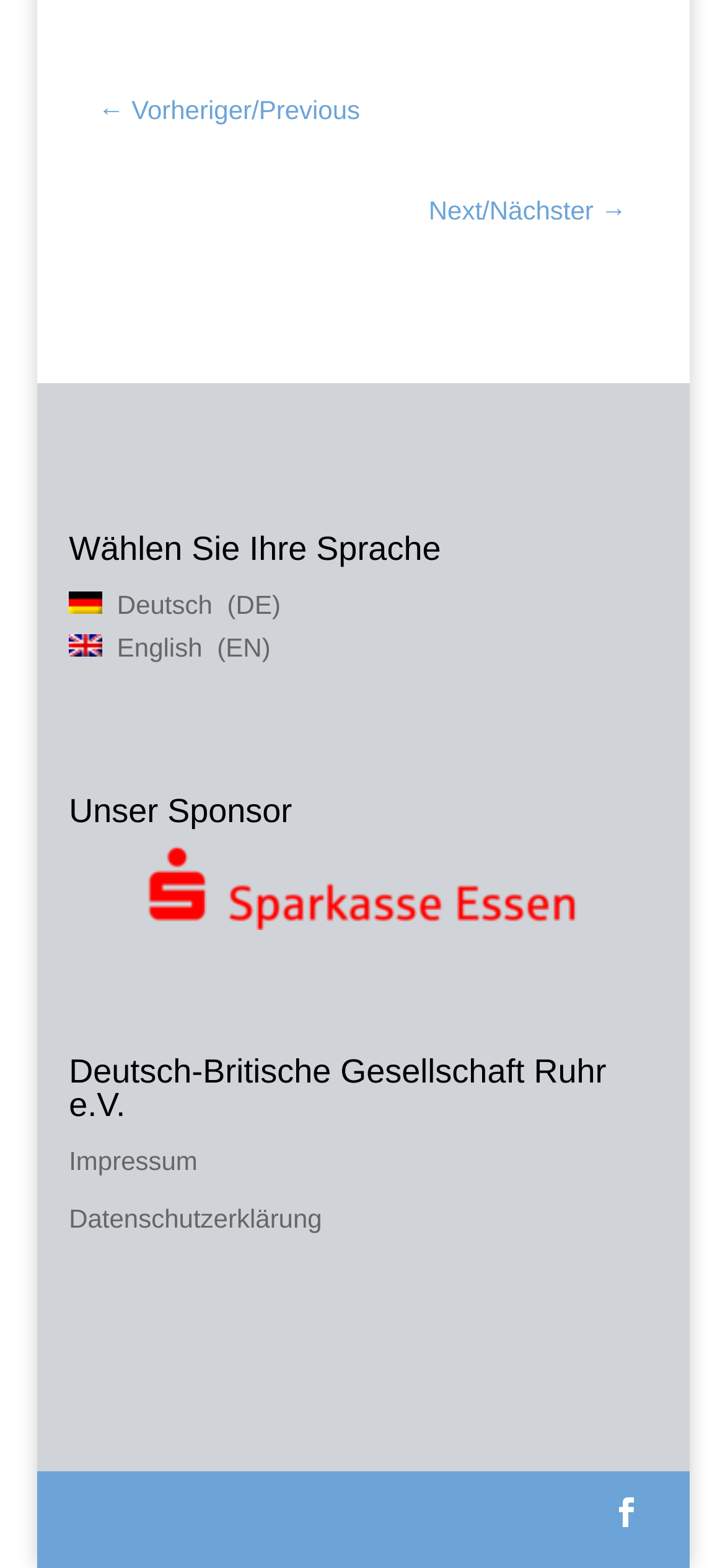Provide a single word or phrase answer to the question: 
How many links are there under the 'contentinfo' section?

5